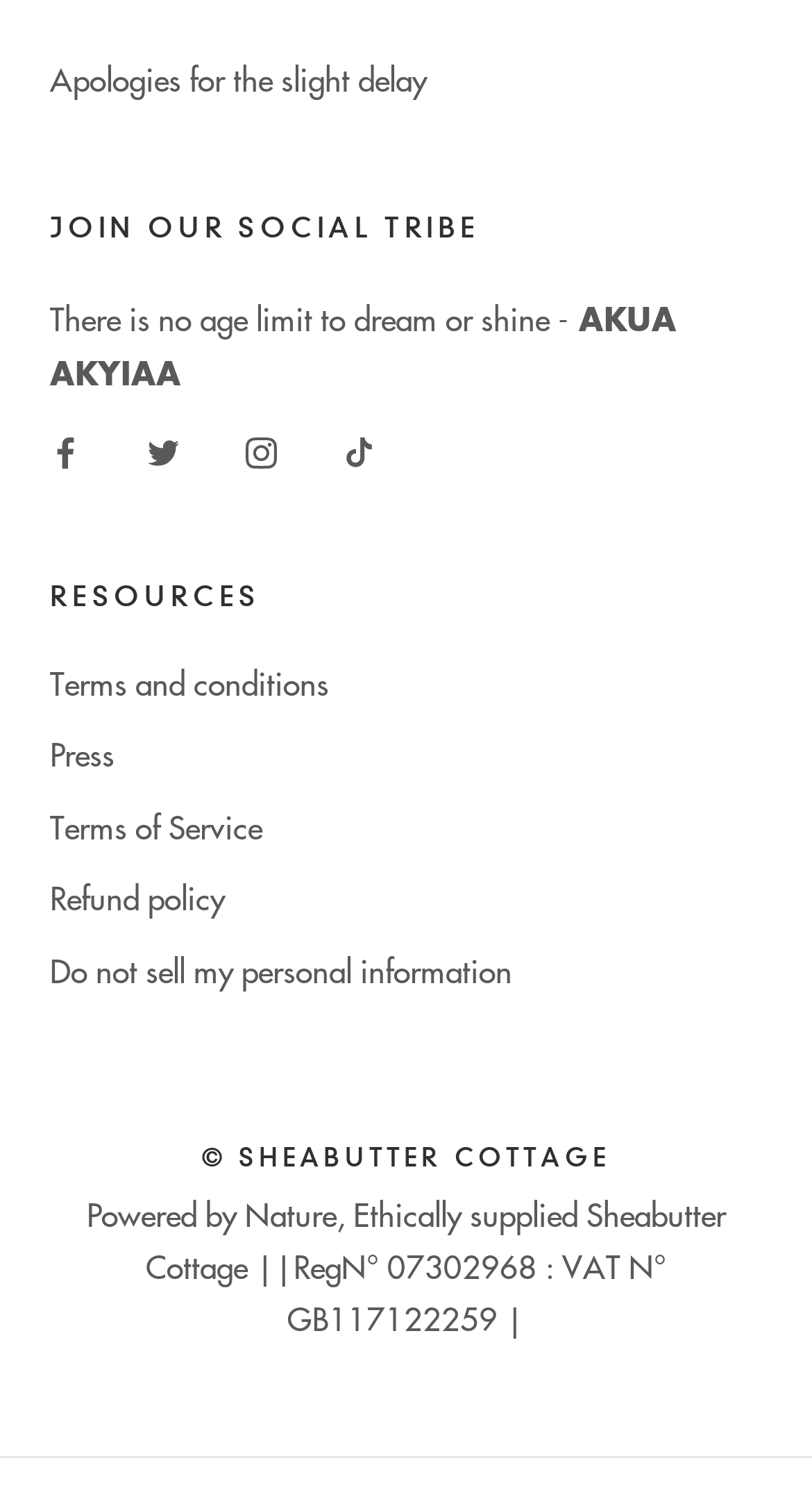Please examine the image and answer the question with a detailed explanation:
What is the company registration number?

The company registration number can be found in the link 'Powered by Nature, Ethically supplied Sheabutter Cottage ||RegN° 07302968 : VAT N° GB117122259 |' at the bottom of the page.